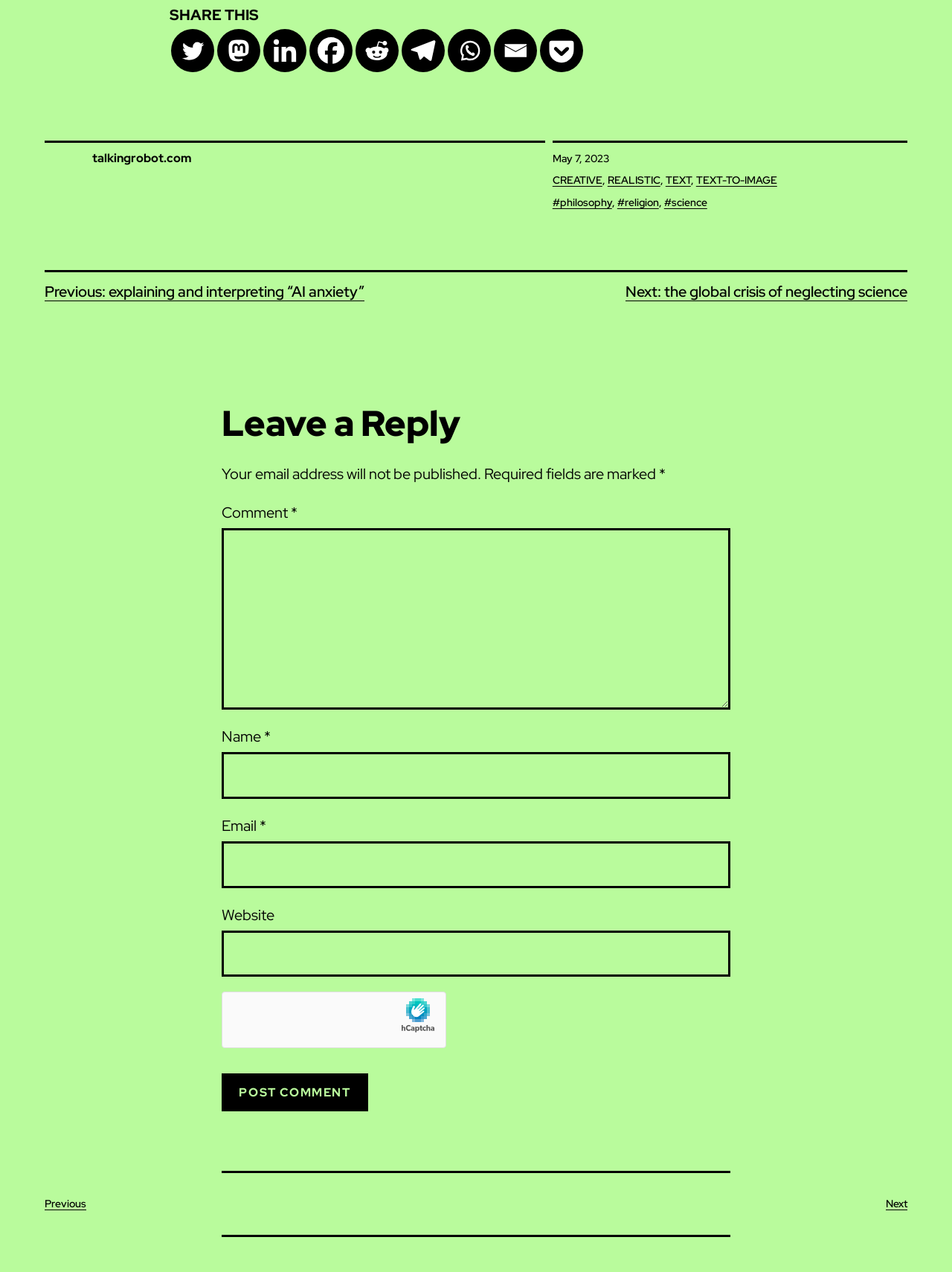Locate the bounding box coordinates of the element to click to perform the following action: 'view archives for December 2022'. The coordinates should be given as four float values between 0 and 1, in the form of [left, top, right, bottom].

None